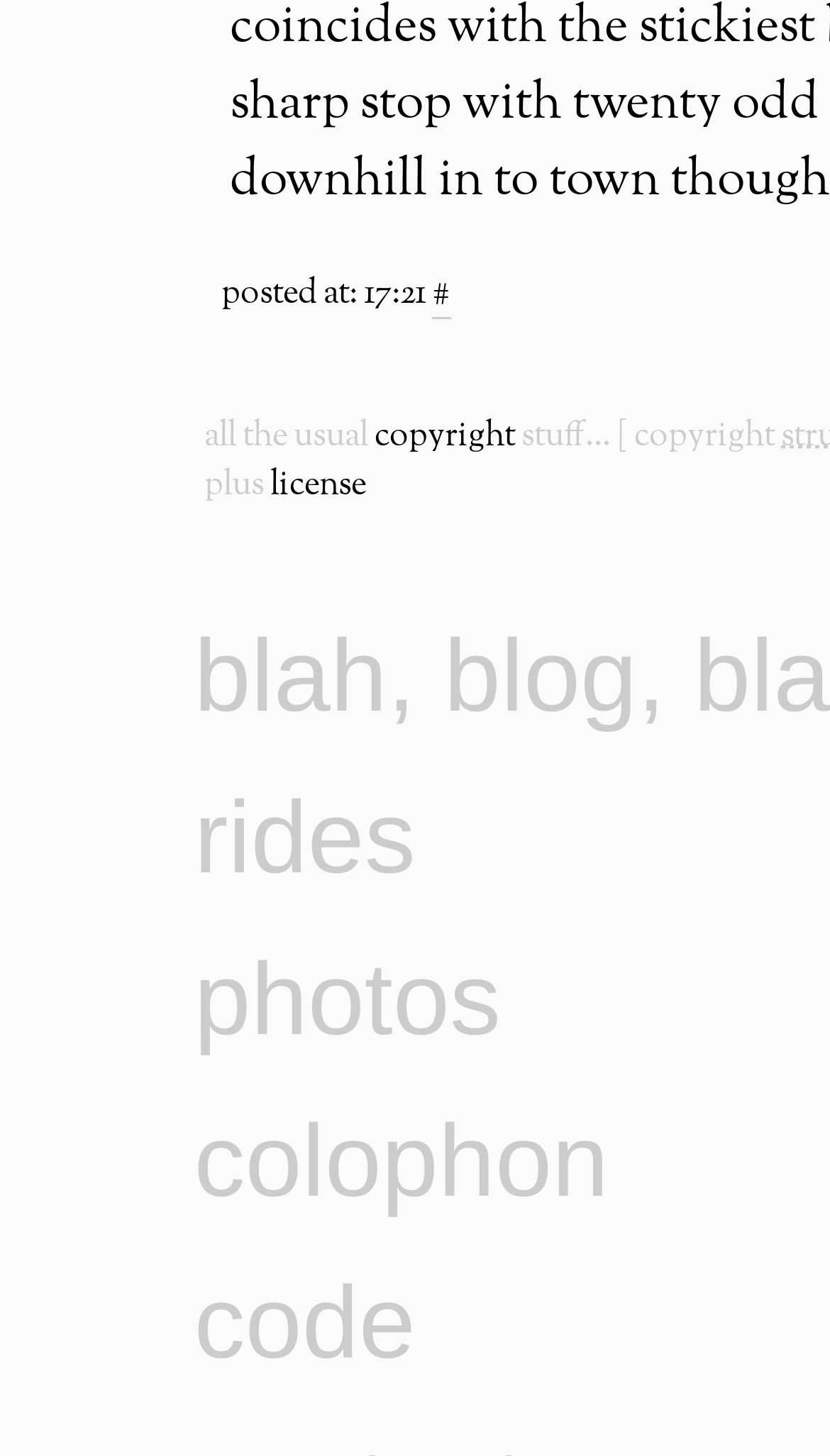How many StaticText elements are there in the webpage?
Based on the image, provide a one-word or brief-phrase response.

3